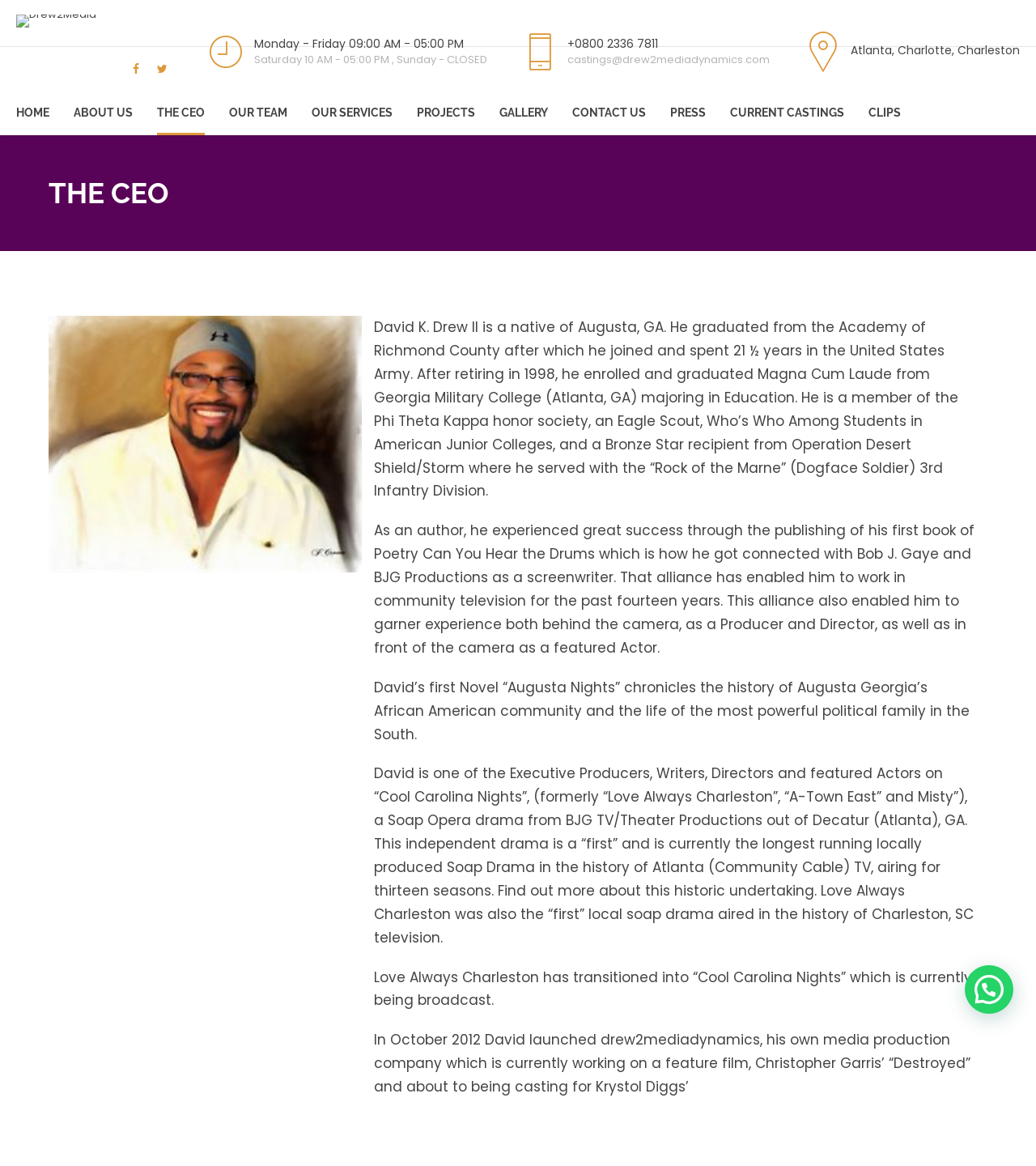What is the name of the book written by the CEO?
Using the image as a reference, give a one-word or short phrase answer.

Augusta Nights